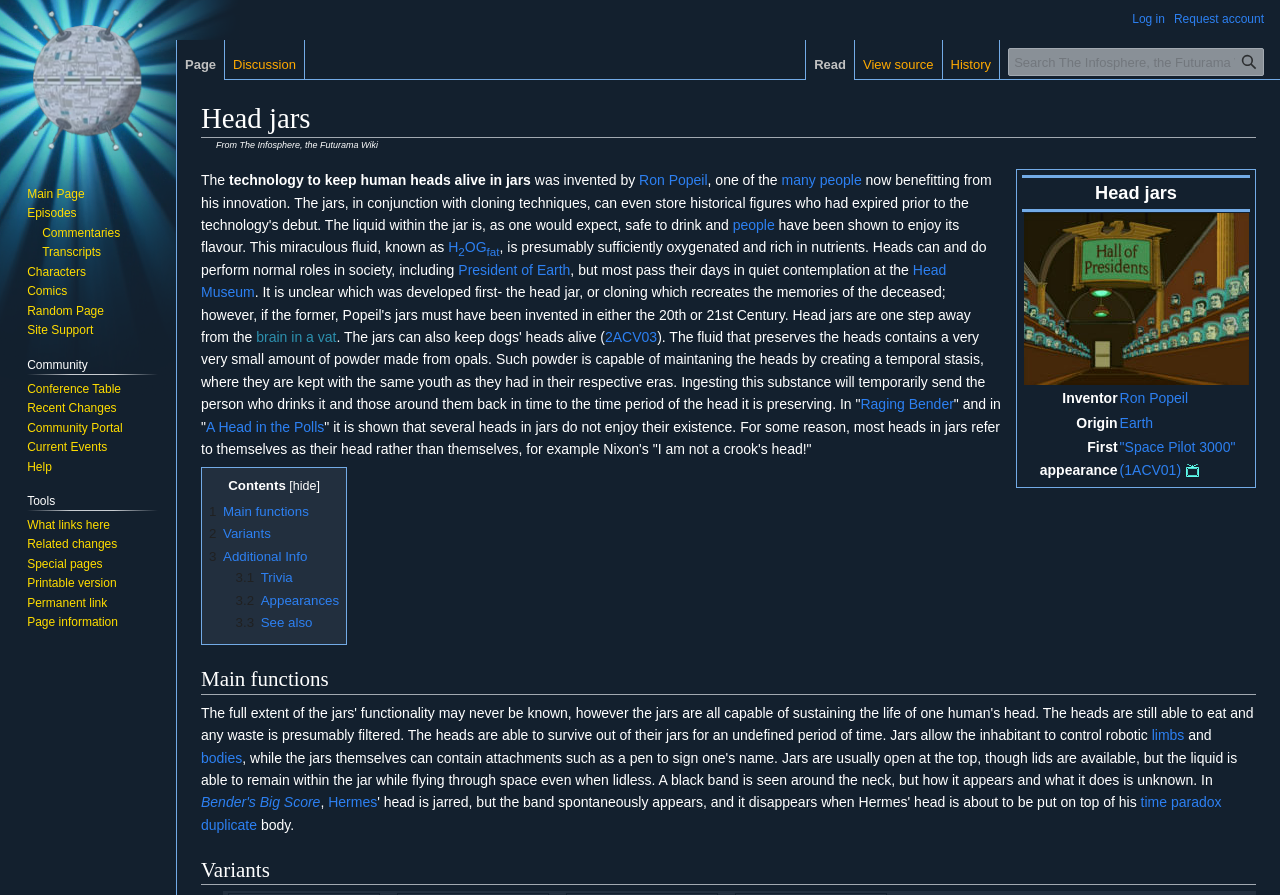Based on the image, provide a detailed and complete answer to the question: 
What is the name of the museum where heads are kept?

The answer can be found in the first paragraph of the webpage, where it is stated that 'Heads can and do perform normal roles in society, including President of Earth, but most pass their days in quiet contemplation at the Head Museum'.